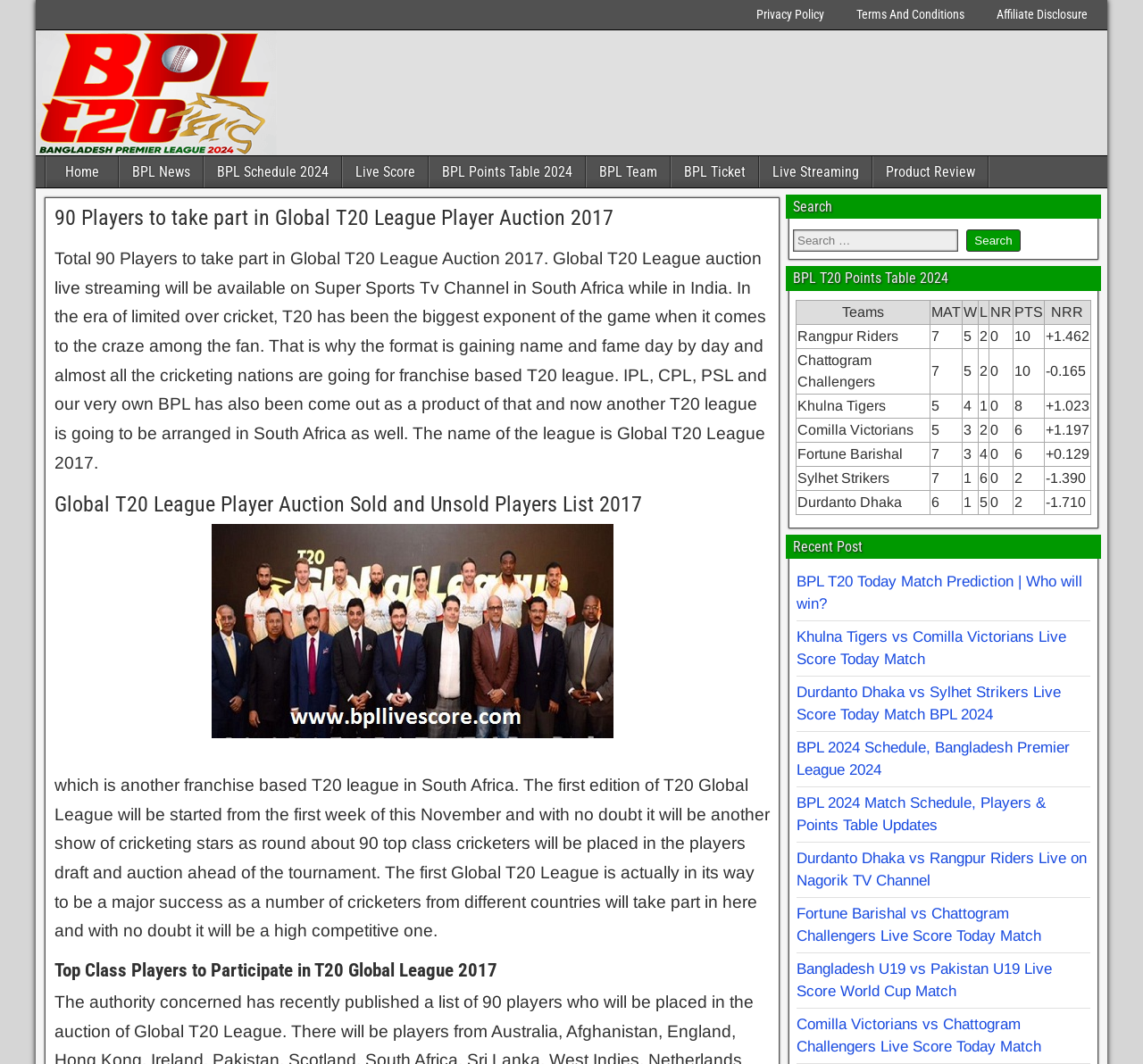Show the bounding box coordinates of the element that should be clicked to complete the task: "Click on the 'Privacy Policy' link".

[0.648, 0.005, 0.735, 0.023]